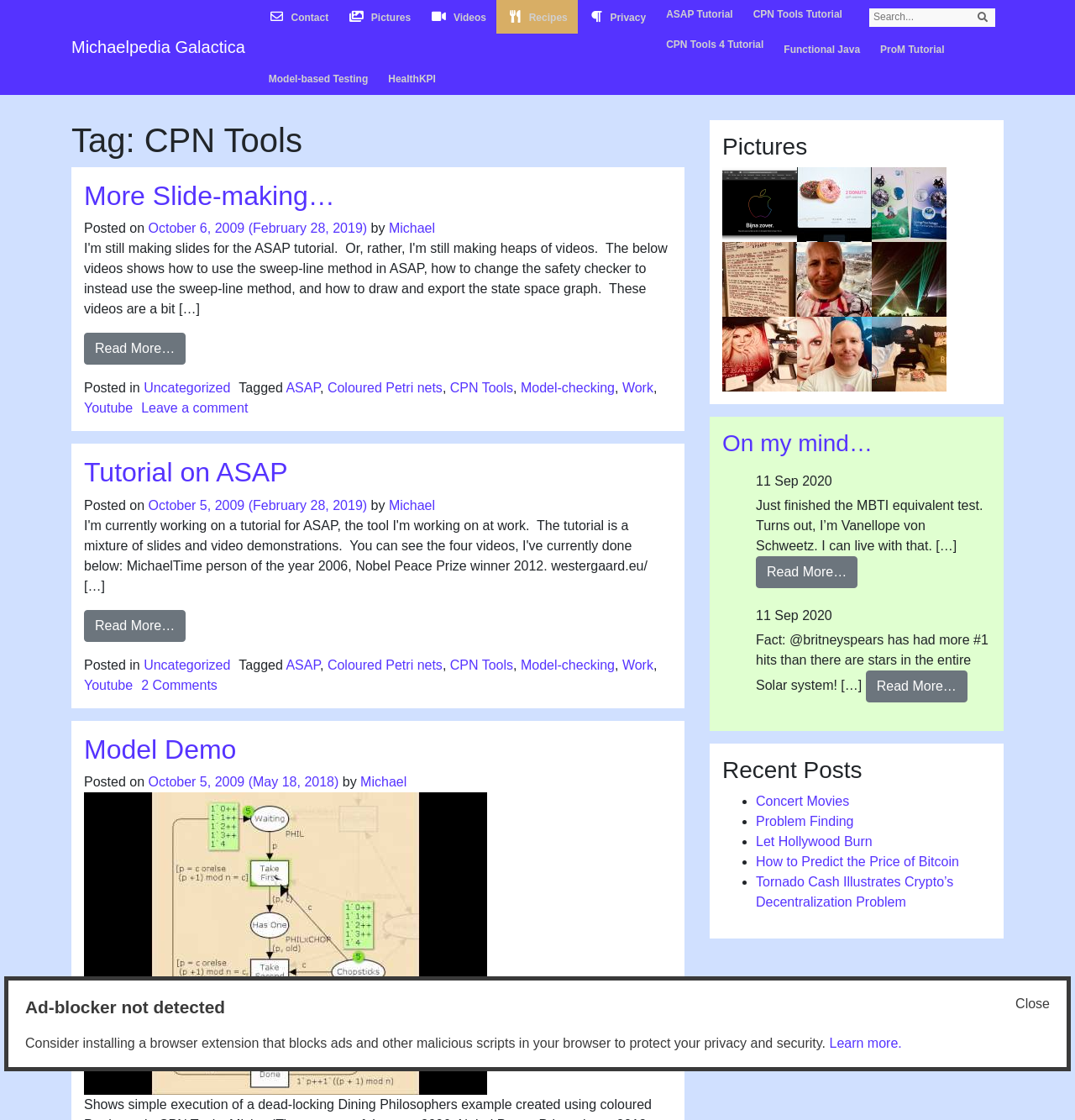Respond with a single word or phrase to the following question: What is the topic of the first article?

CPN Tools